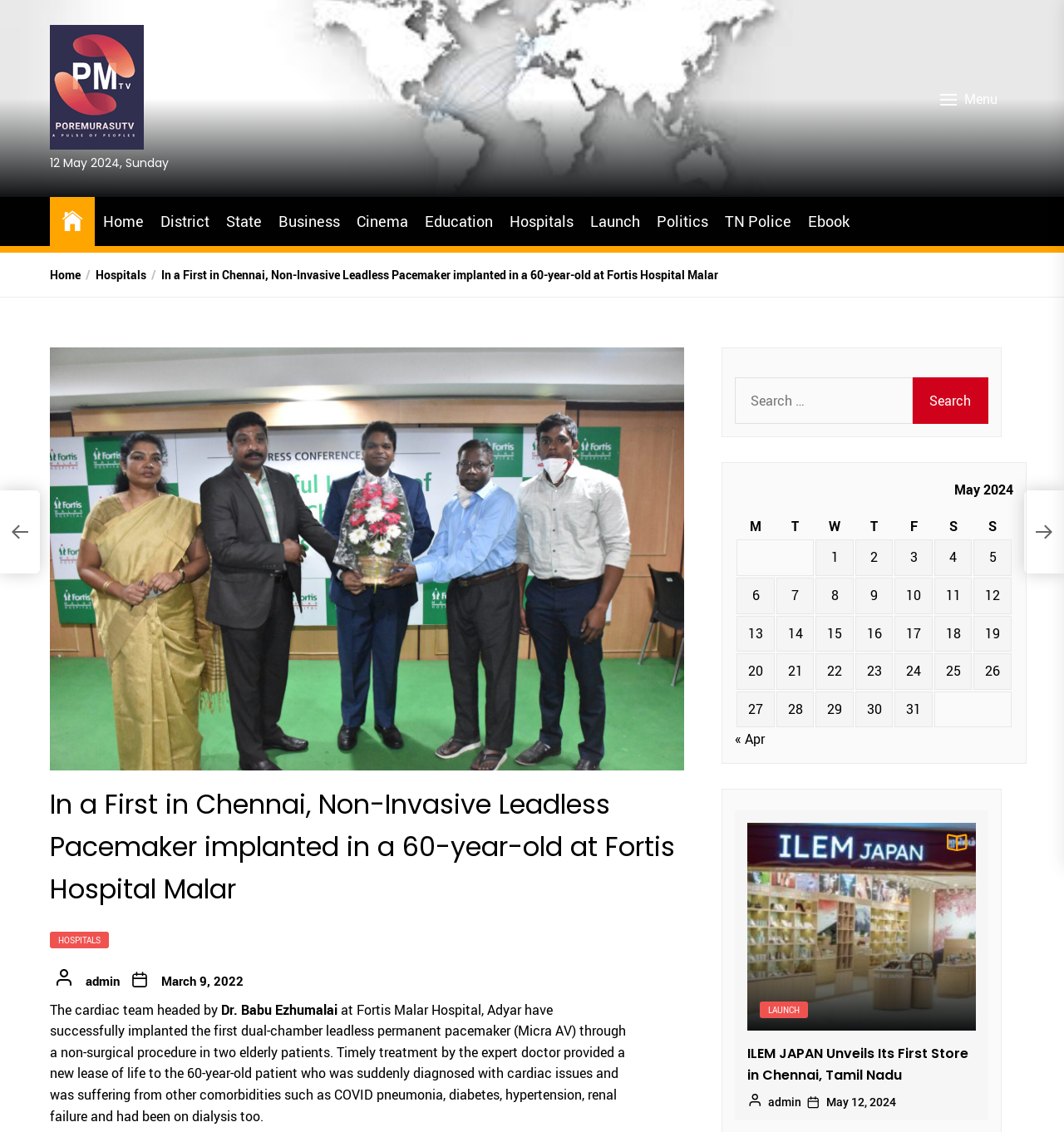Identify the bounding box coordinates of the element to click to follow this instruction: 'View 'Hospitals' page'. Ensure the coordinates are four float values between 0 and 1, provided as [left, top, right, bottom].

[0.479, 0.185, 0.539, 0.206]